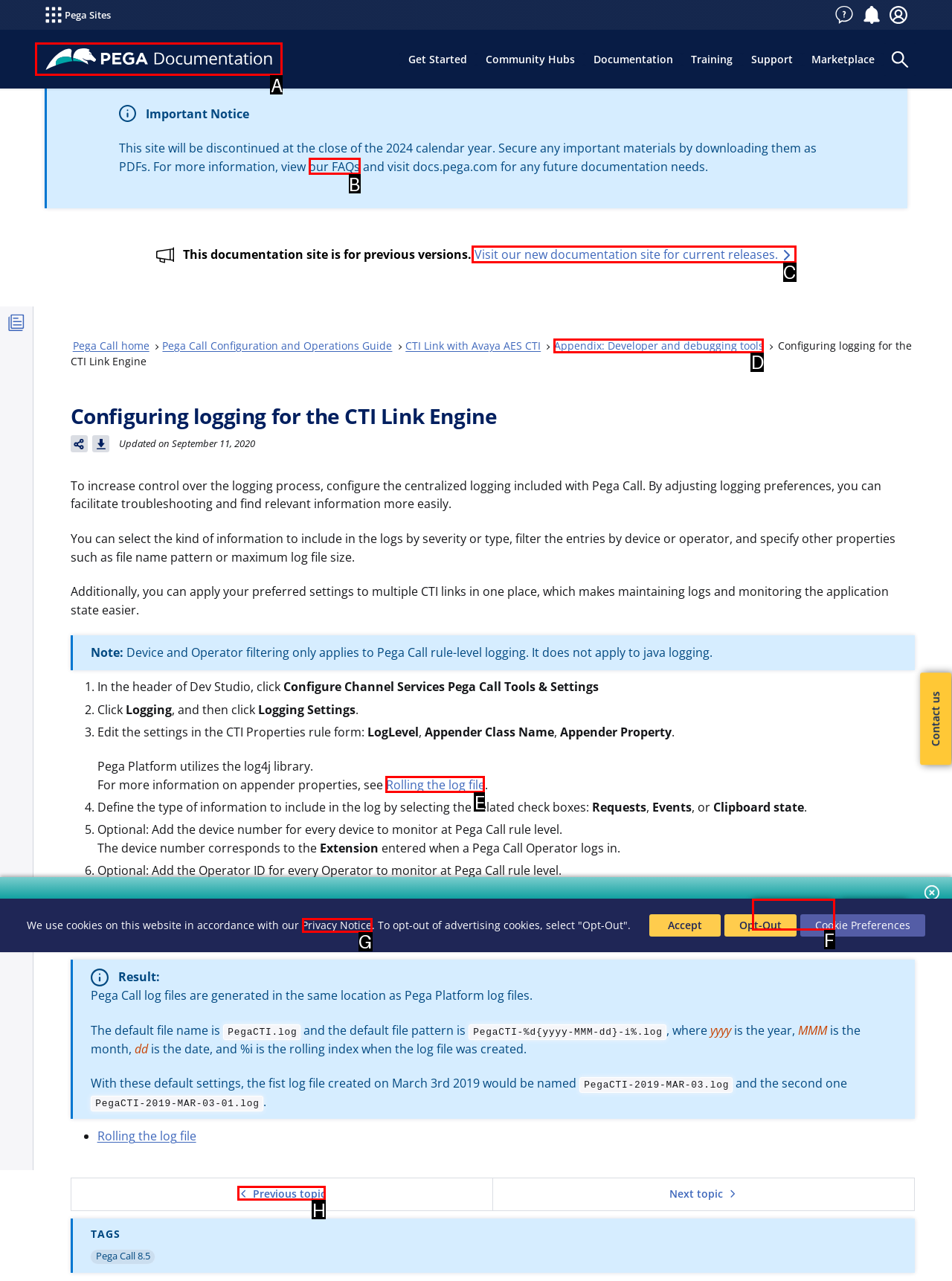Pick the option that should be clicked to perform the following task: Visit our new documentation site for current releases
Answer with the letter of the selected option from the available choices.

C